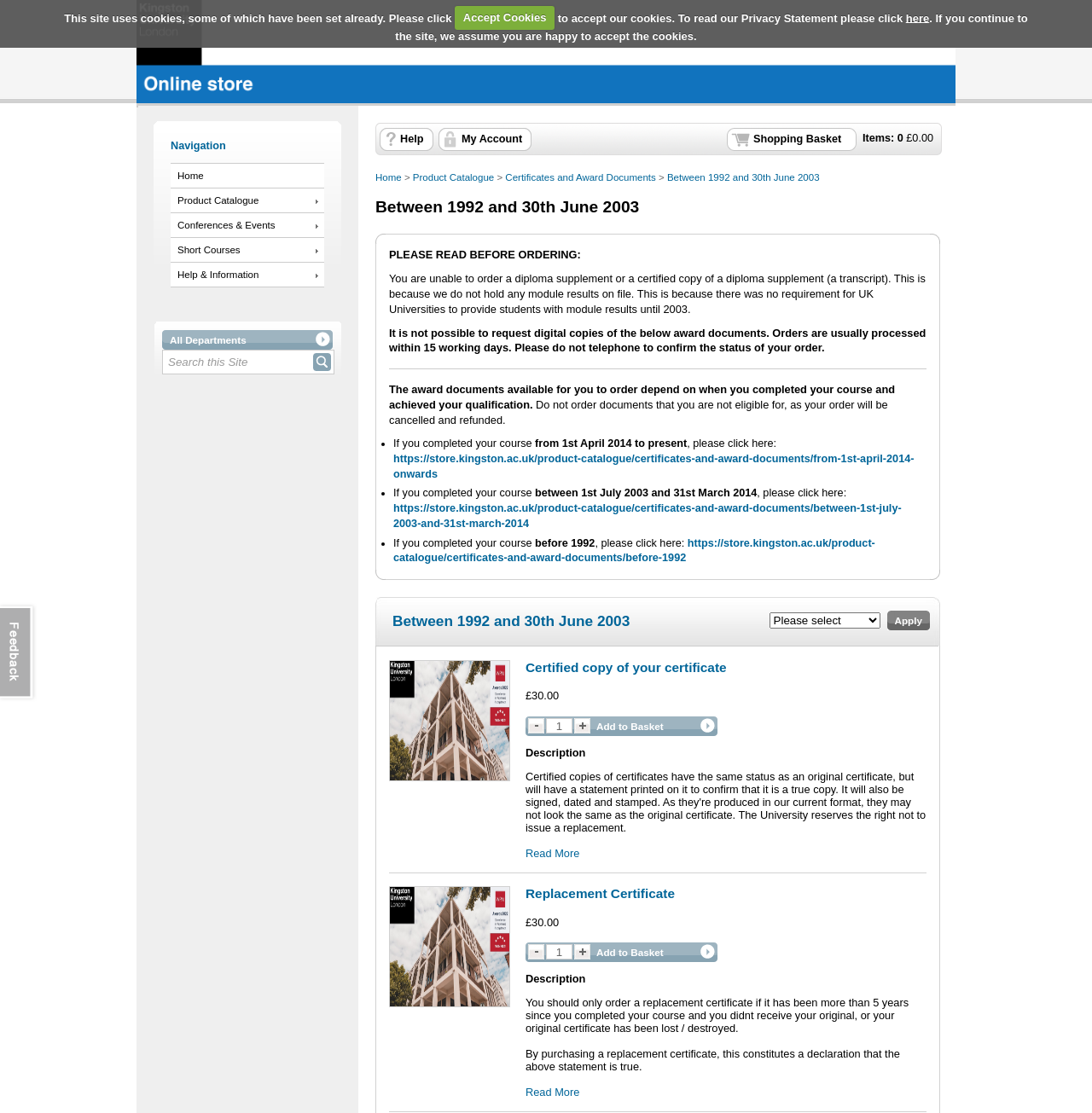Using the provided element description, identify the bounding box coordinates as (top-left x, top-left y, bottom-right x, bottom-right y). Ensure all values are between 0 and 1. Description: https://store.kingston.ac.uk/product-catalogue/certificates-and-award-documents/before-1992

[0.36, 0.482, 0.801, 0.507]